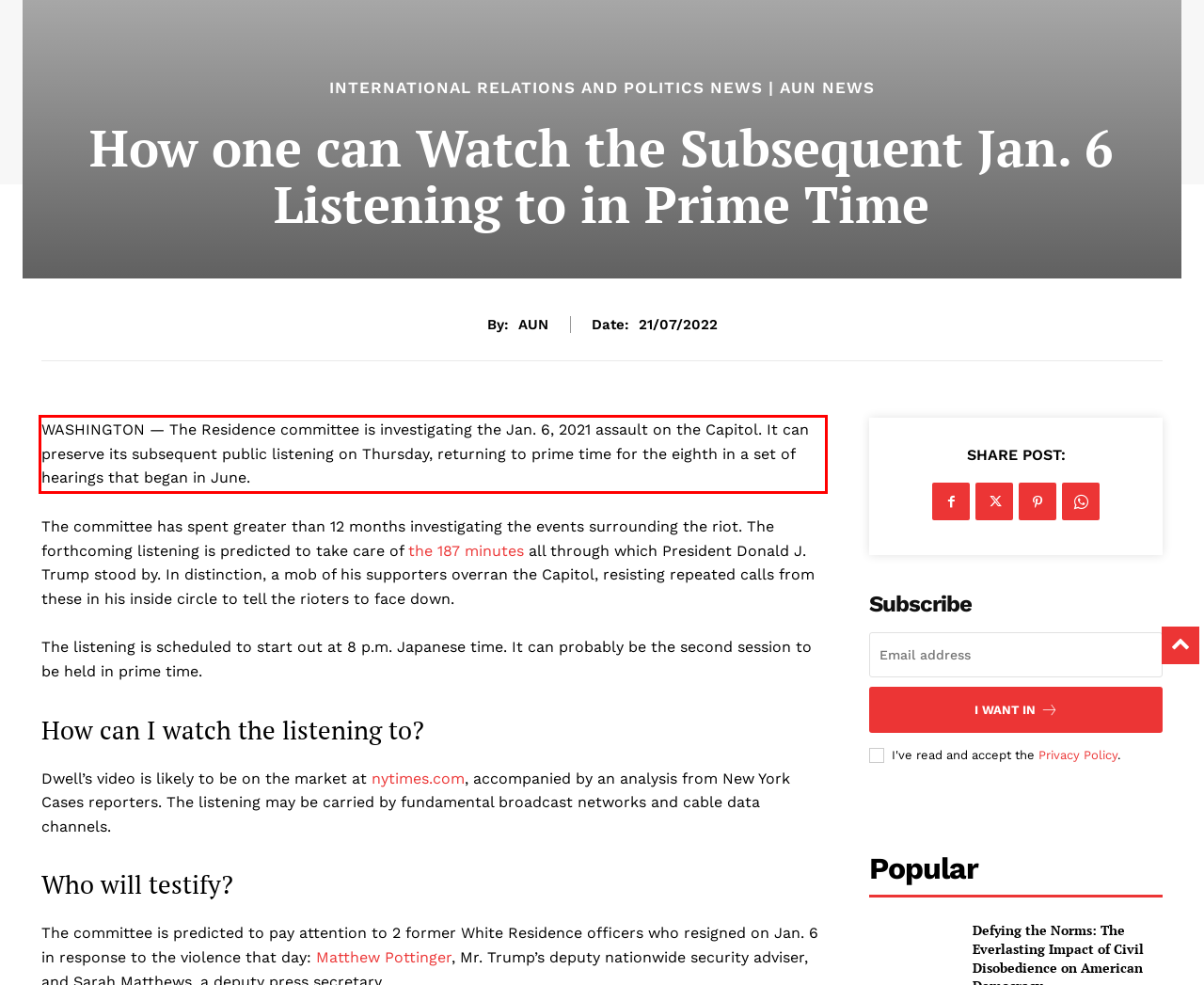Identify the text inside the red bounding box in the provided webpage screenshot and transcribe it.

WASHINGTON — The Residence committee is investigating the Jan. 6, 2021 assault on the Capitol. It can preserve its subsequent public listening on Thursday, returning to prime time for the eighth in a set of hearings that began in June.